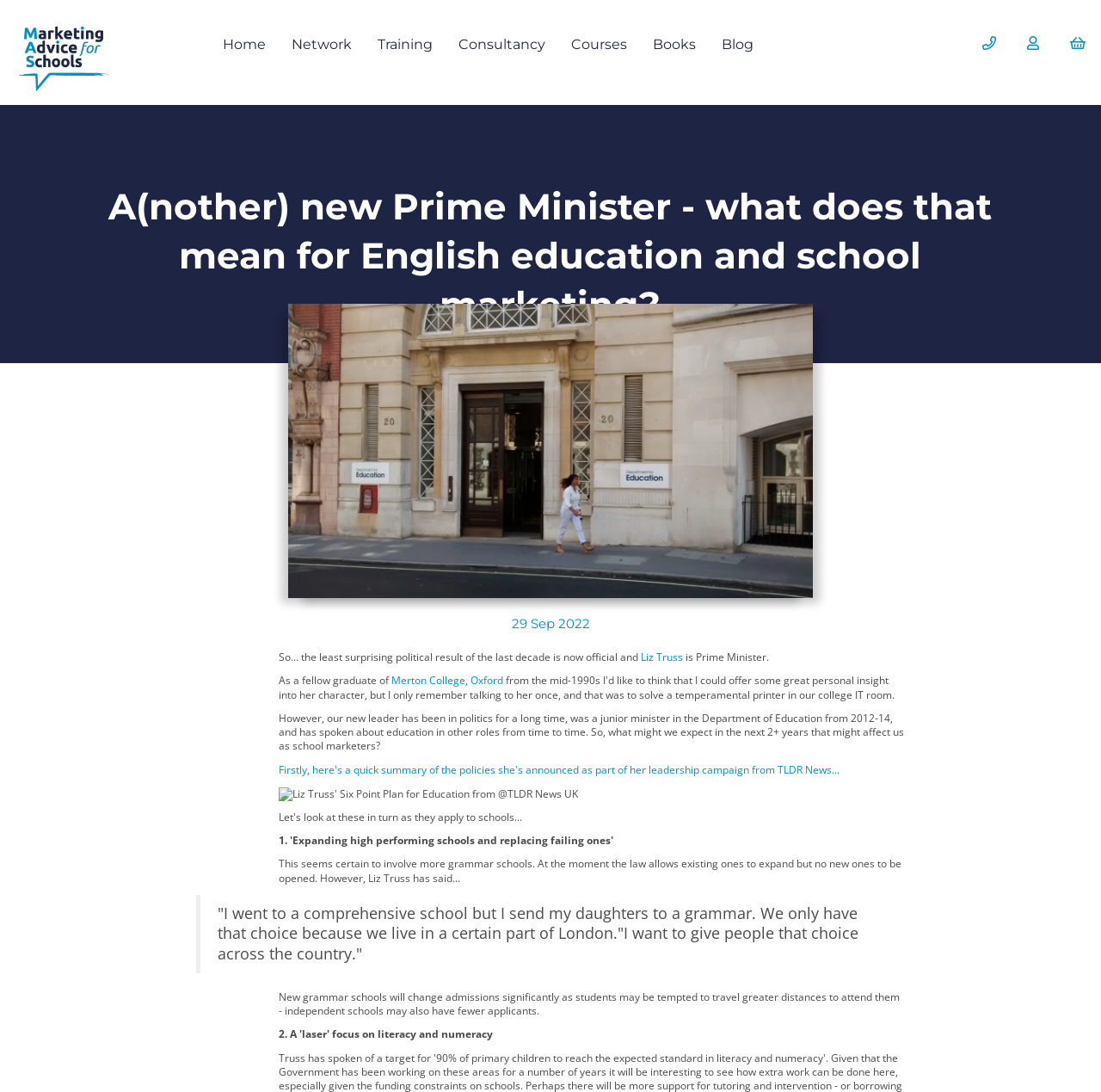Determine the bounding box coordinates for the element that should be clicked to follow this instruction: "Click on the 'Marketing Advice for Schools' link". The coordinates should be given as four float numbers between 0 and 1, in the format [left, top, right, bottom].

[0.012, 0.016, 0.155, 0.088]